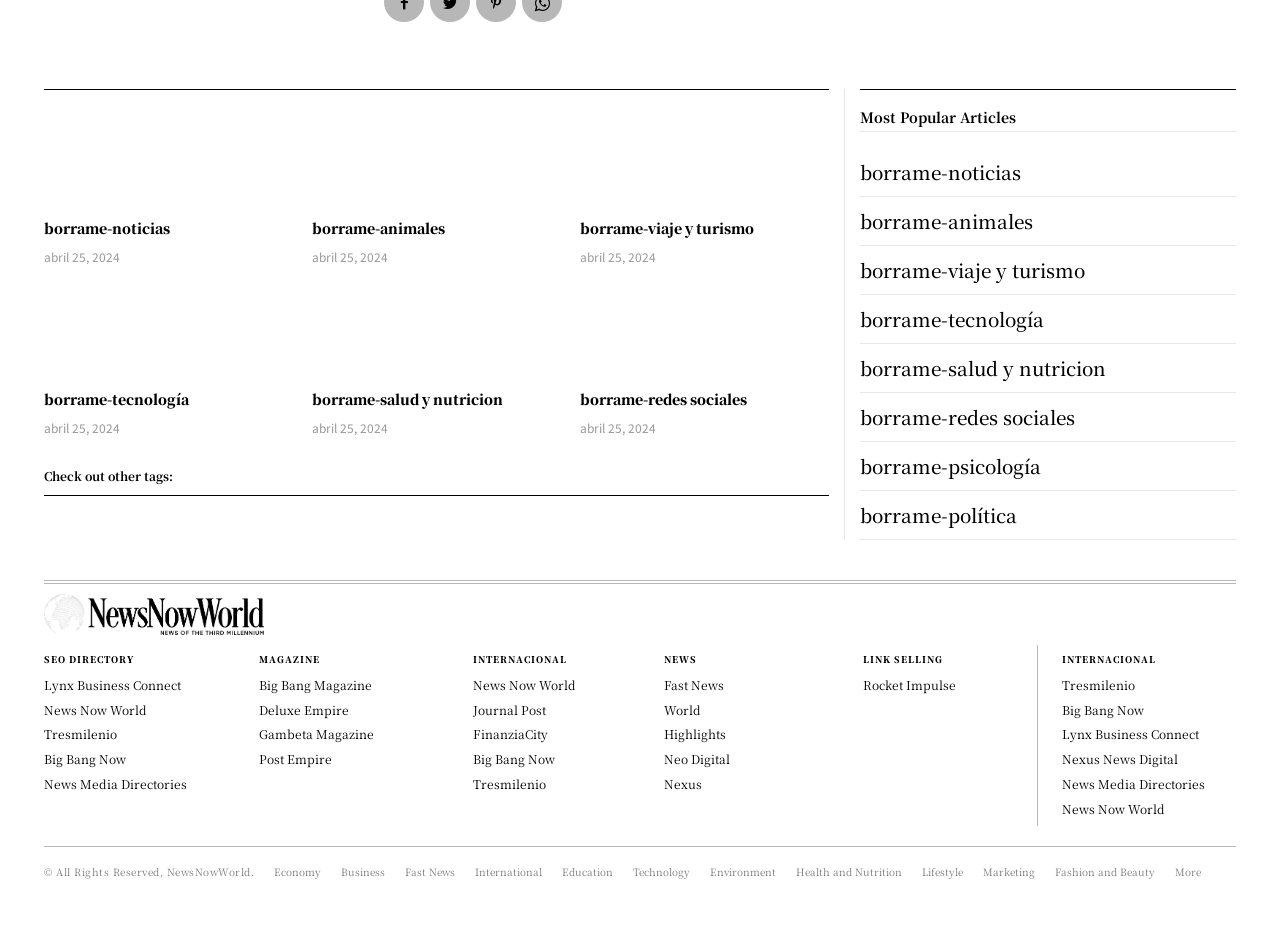Please specify the bounding box coordinates of the region to click in order to perform the following instruction: "Visit the 'SEO DIRECTORY' page".

[0.034, 0.706, 0.105, 0.716]